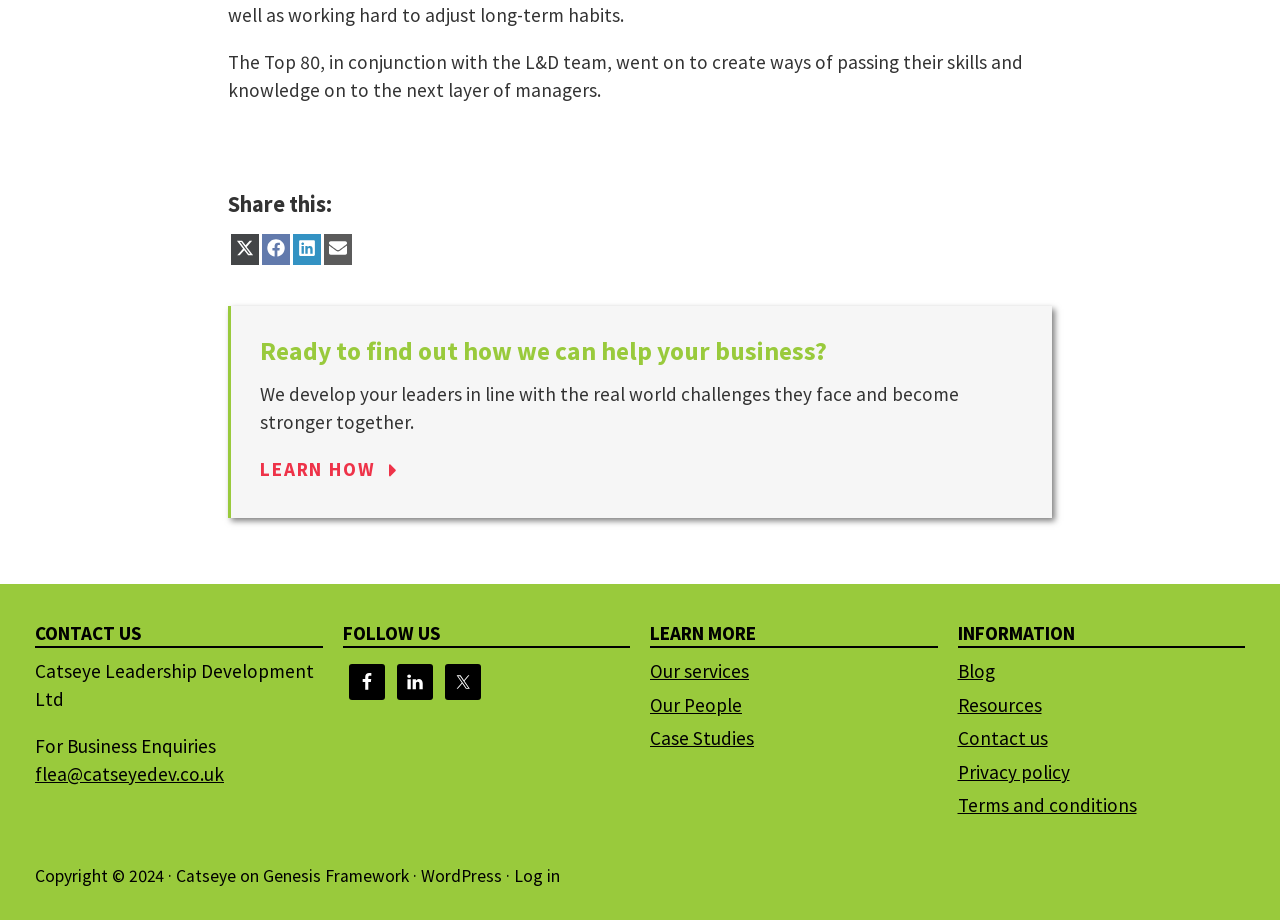Locate the bounding box of the UI element based on this description: "Contact us". Provide four float numbers between 0 and 1 as [left, top, right, bottom].

[0.748, 0.789, 0.818, 0.815]